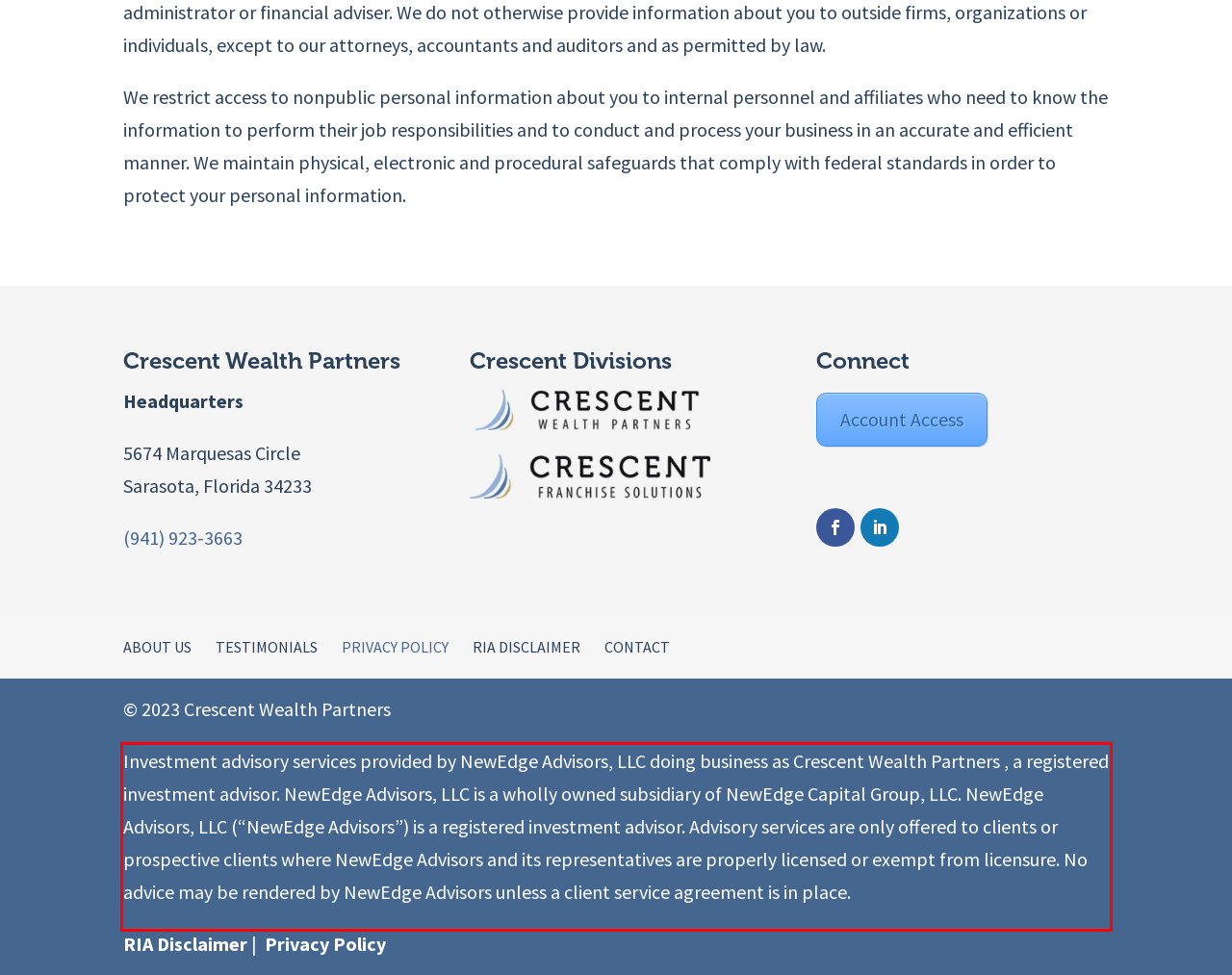The screenshot you have been given contains a UI element surrounded by a red rectangle. Use OCR to read and extract the text inside this red rectangle.

Investment advisory services provided by NewEdge Advisors, LLC doing business as Crescent Wealth Partners , a registered investment advisor. NewEdge Advisors, LLC is a wholly owned subsidiary of NewEdge Capital Group, LLC. NewEdge Advisors, LLC (“NewEdge Advisors”) is a registered investment advisor. Advisory services are only offered to clients or prospective clients where NewEdge Advisors and its representatives are properly licensed or exempt from licensure. No advice may be rendered by NewEdge Advisors unless a client service agreement is in place.